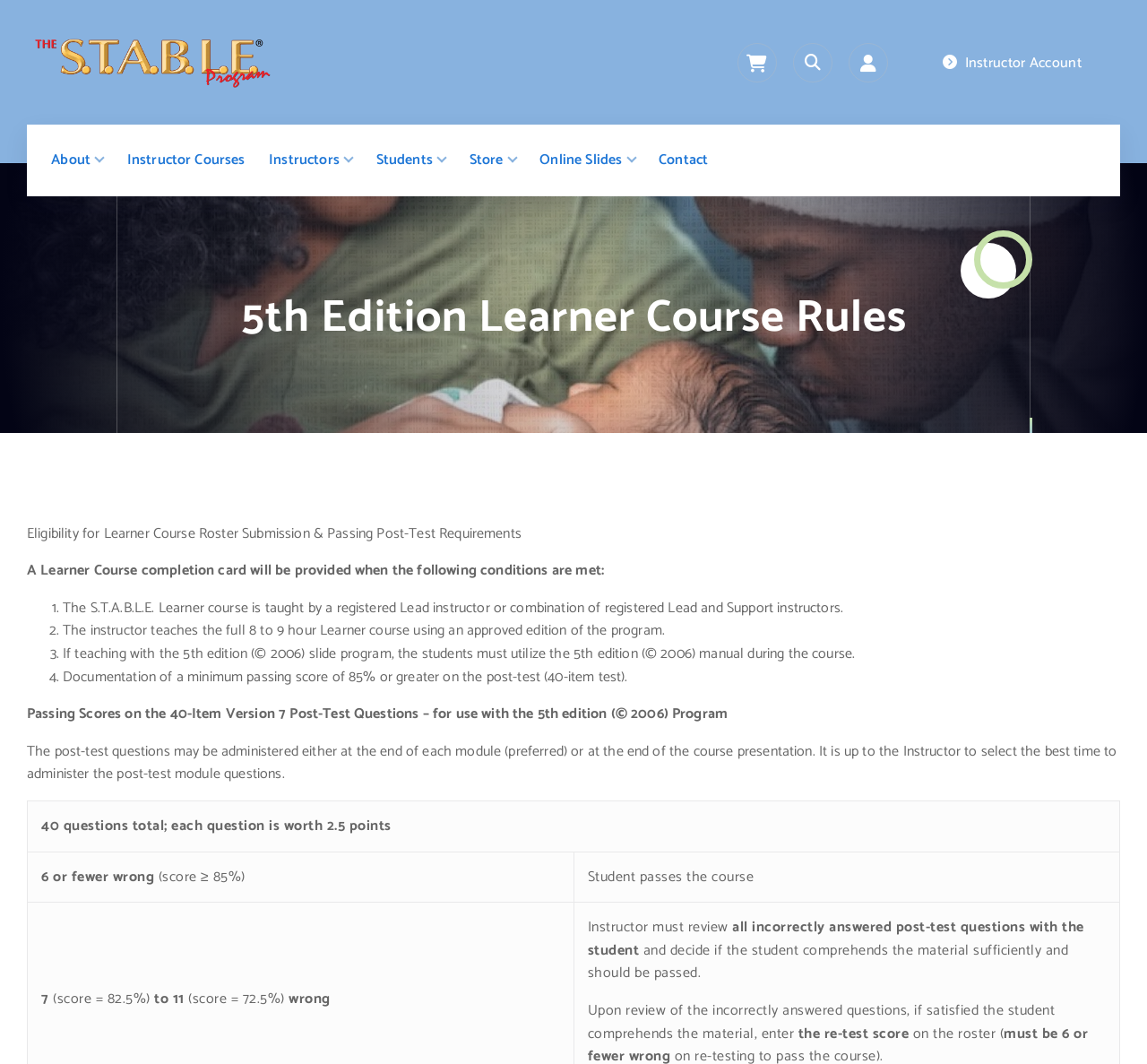How many questions are on the post-test?
Please provide a single word or phrase answer based on the image.

40 questions